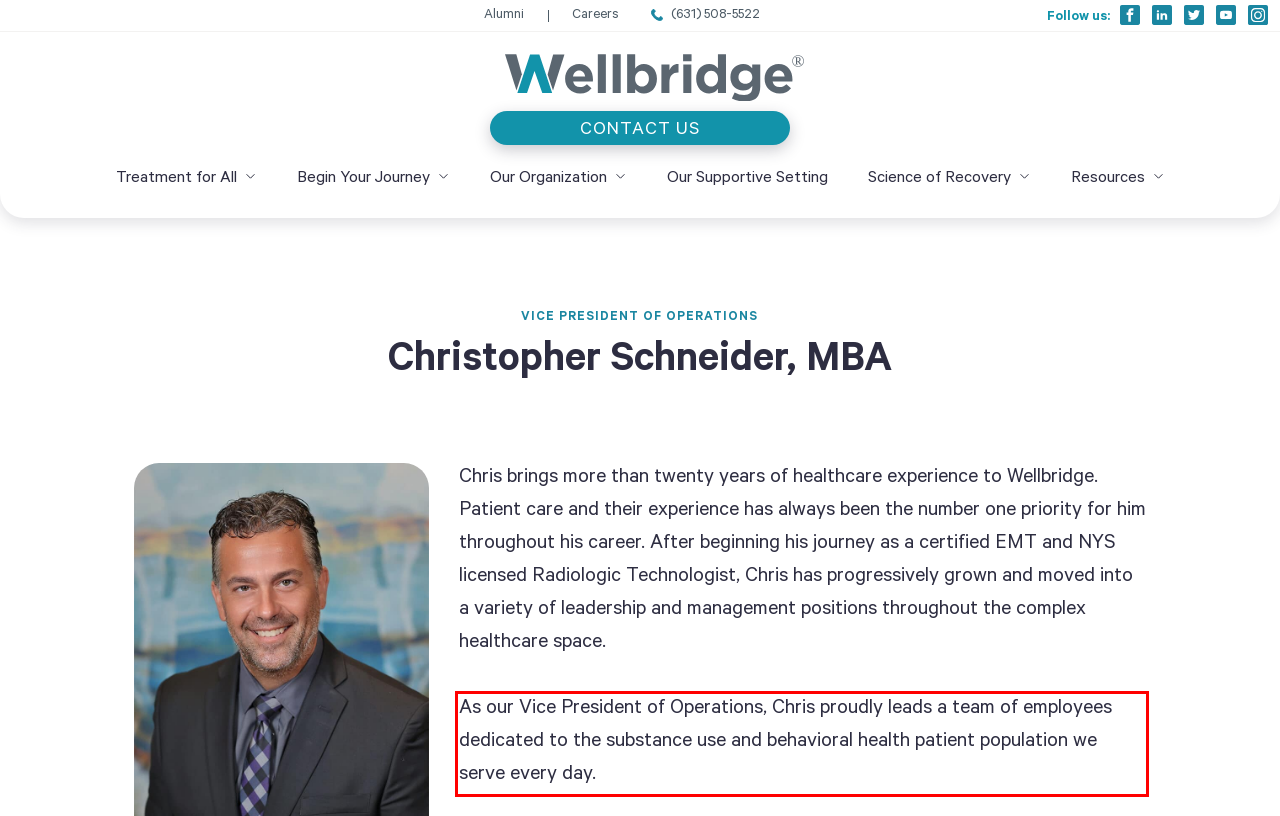Examine the webpage screenshot and use OCR to recognize and output the text within the red bounding box.

As our Vice President of Operations, Chris proudly leads a team of employees dedicated to the substance use and behavioral health patient population we serve every day.